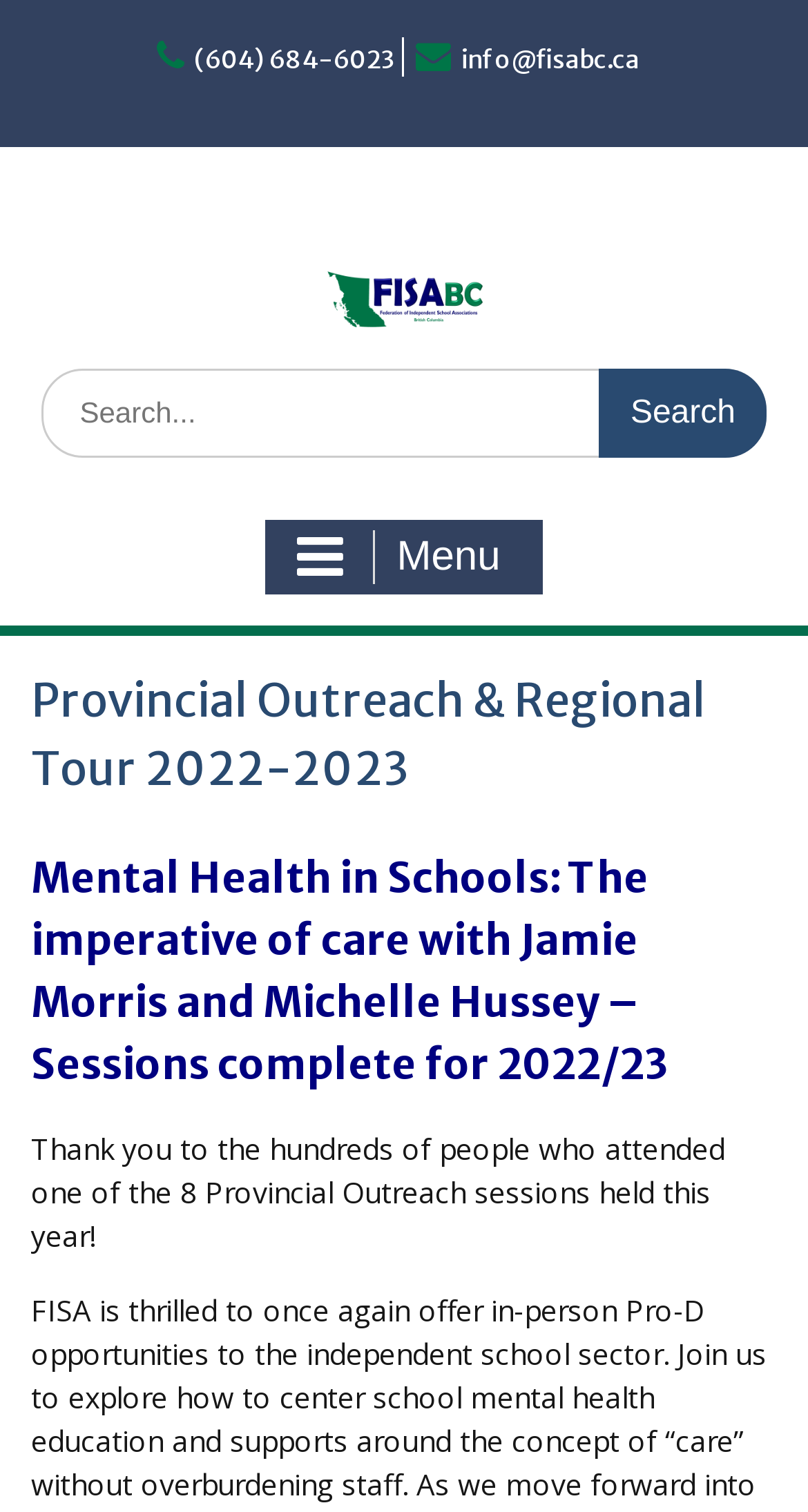Identify the bounding box of the UI element that matches this description: "info@fisabc.ca".

[0.571, 0.029, 0.791, 0.049]